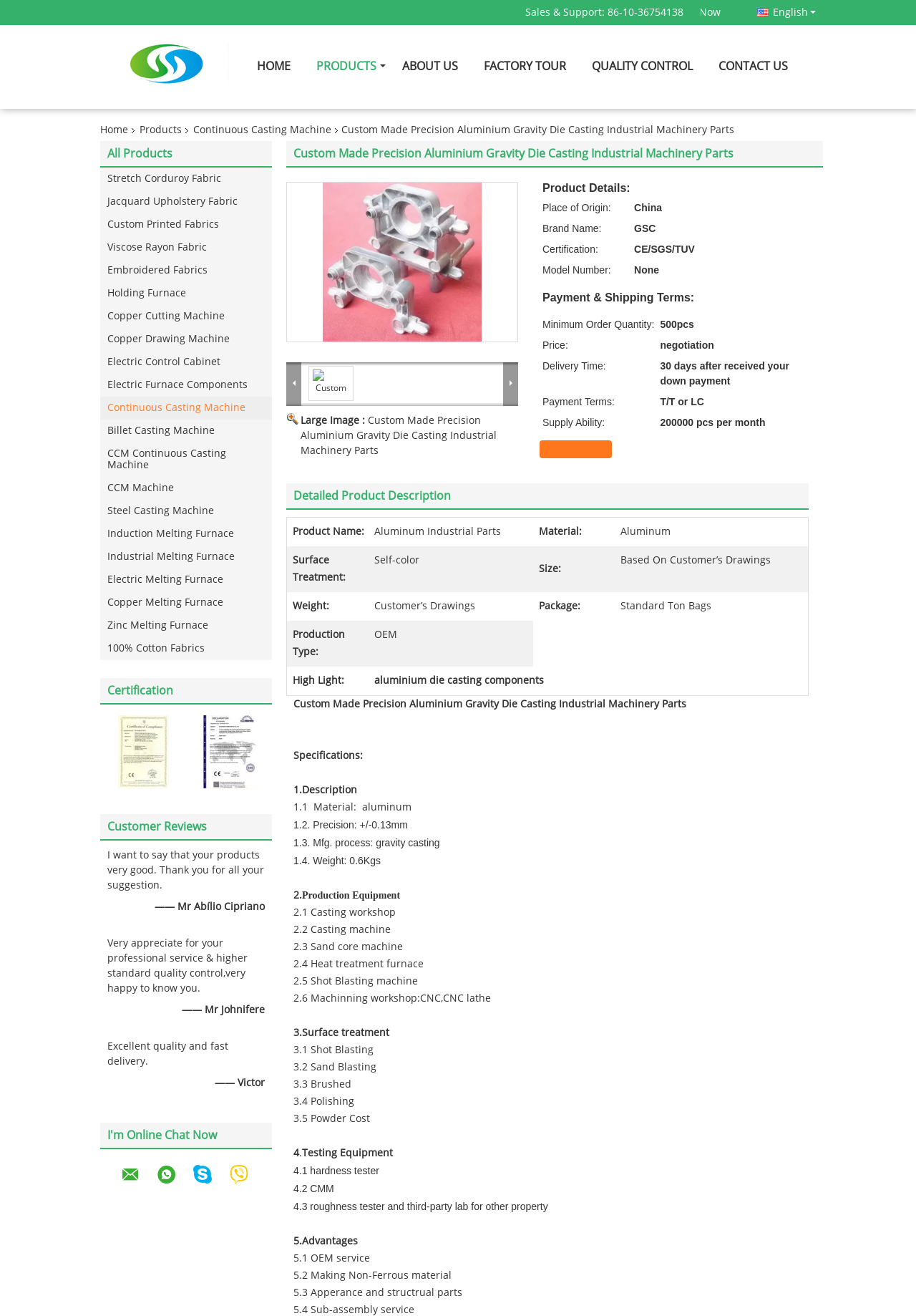What is the certification of the product?
Based on the image, respond with a single word or phrase.

CE/SGS/TUV